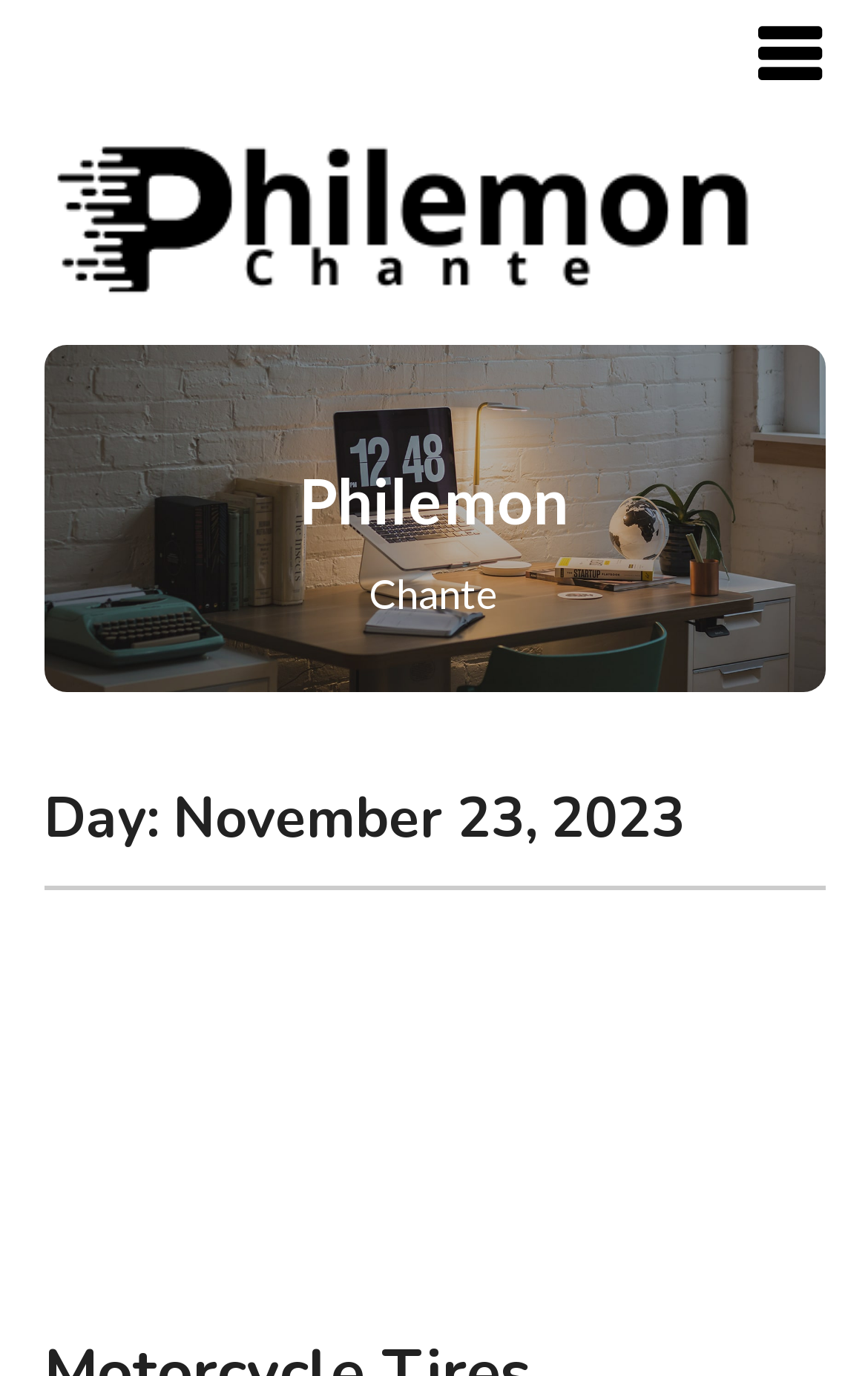Generate a thorough description of the webpage.

The webpage is titled "November 23, 2023 - Philemon" and appears to be a personal or biographical page about Philemon. At the top-right corner, there is a link with a icon represented by "\uf0c9". Below this, there is a prominent link with the text "Philemon", accompanied by an image with the same name, which takes up a significant portion of the top section of the page.

In the middle section of the page, there is a static text element displaying the name "Chante". Below this, there is another image with the name "Philemon", which spans almost the entire width of the page.

Further down, there is a header section that displays the title "Day: November 23, 2023", indicating that the page may be a daily journal or log. Below this header, there is another link that takes up the remaining space at the bottom of the page.